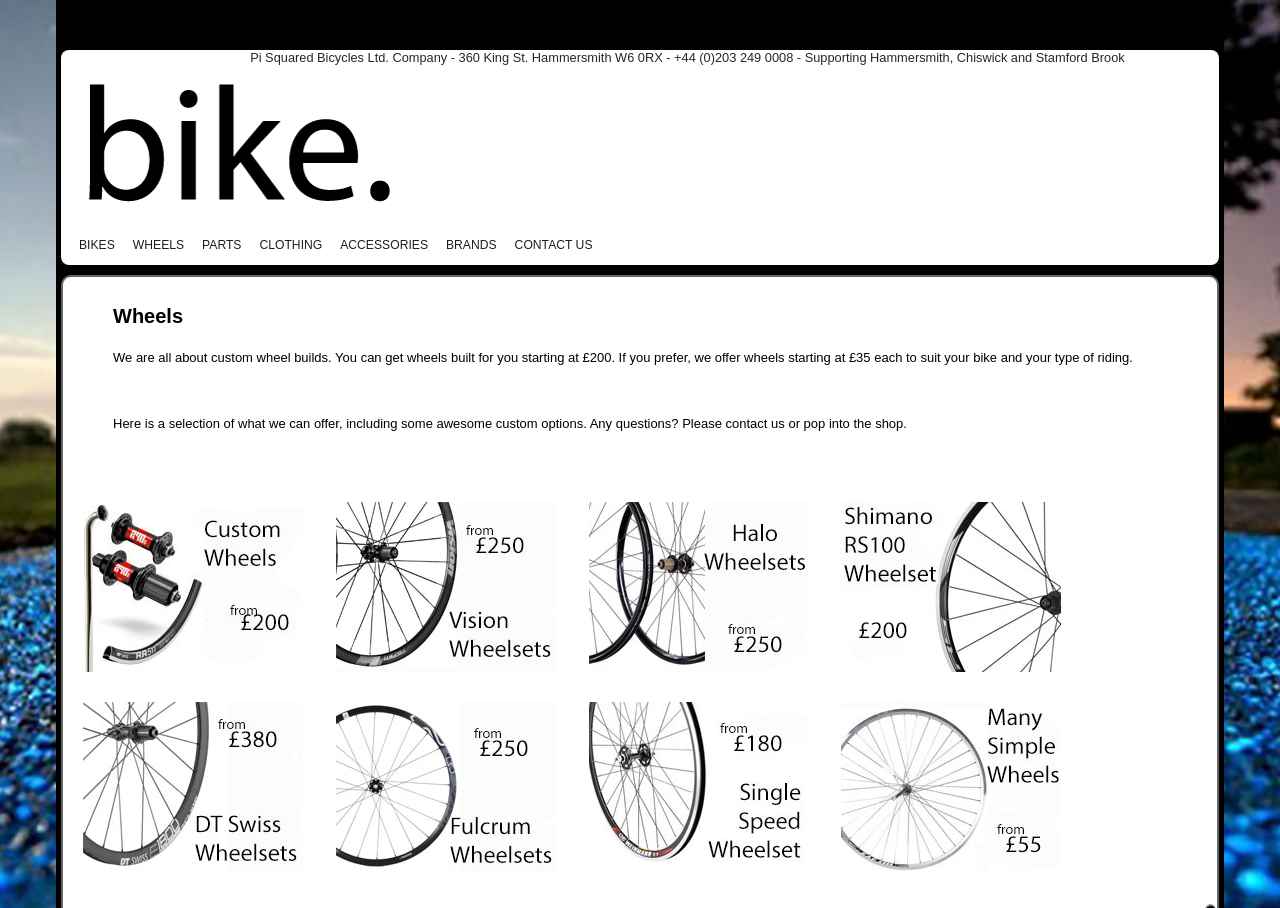Please locate the bounding box coordinates of the element that should be clicked to achieve the given instruction: "contact us".

[0.402, 0.262, 0.463, 0.278]